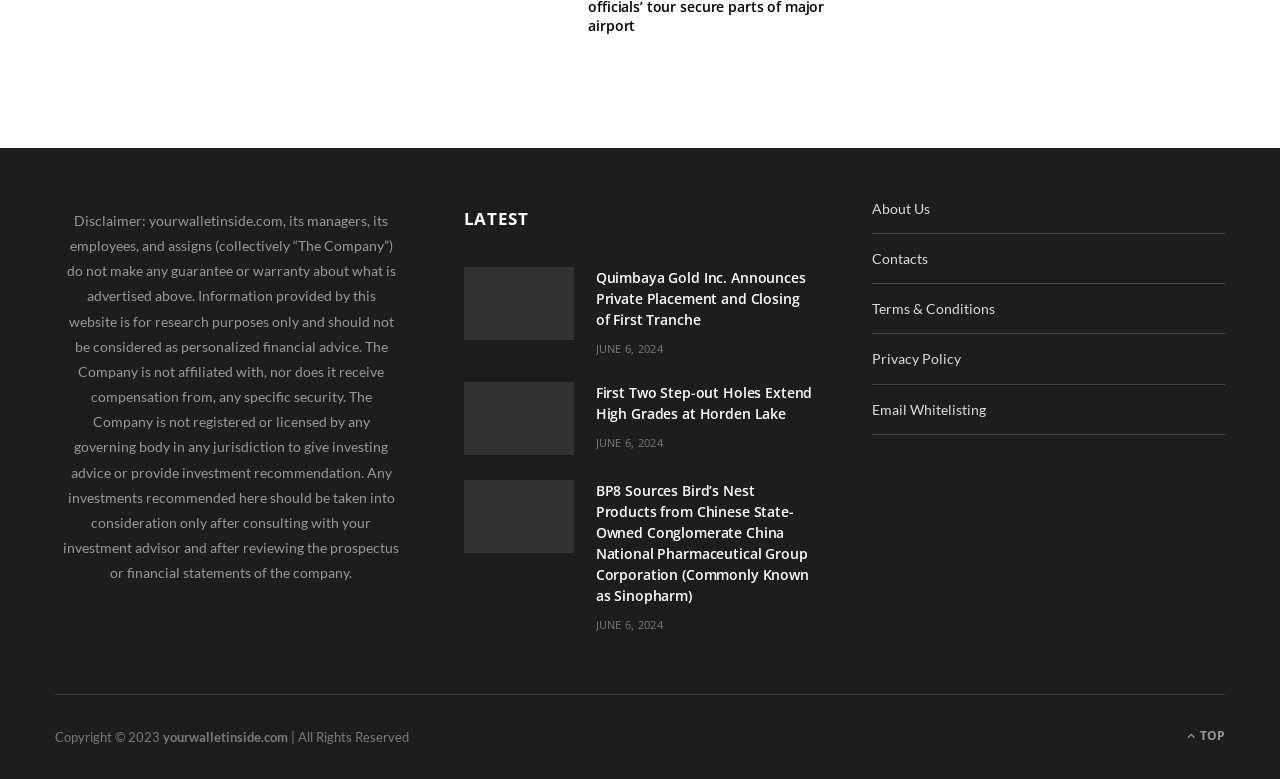Find the bounding box coordinates for the UI element that matches this description: "Terms & Conditions".

[0.681, 0.385, 0.778, 0.407]